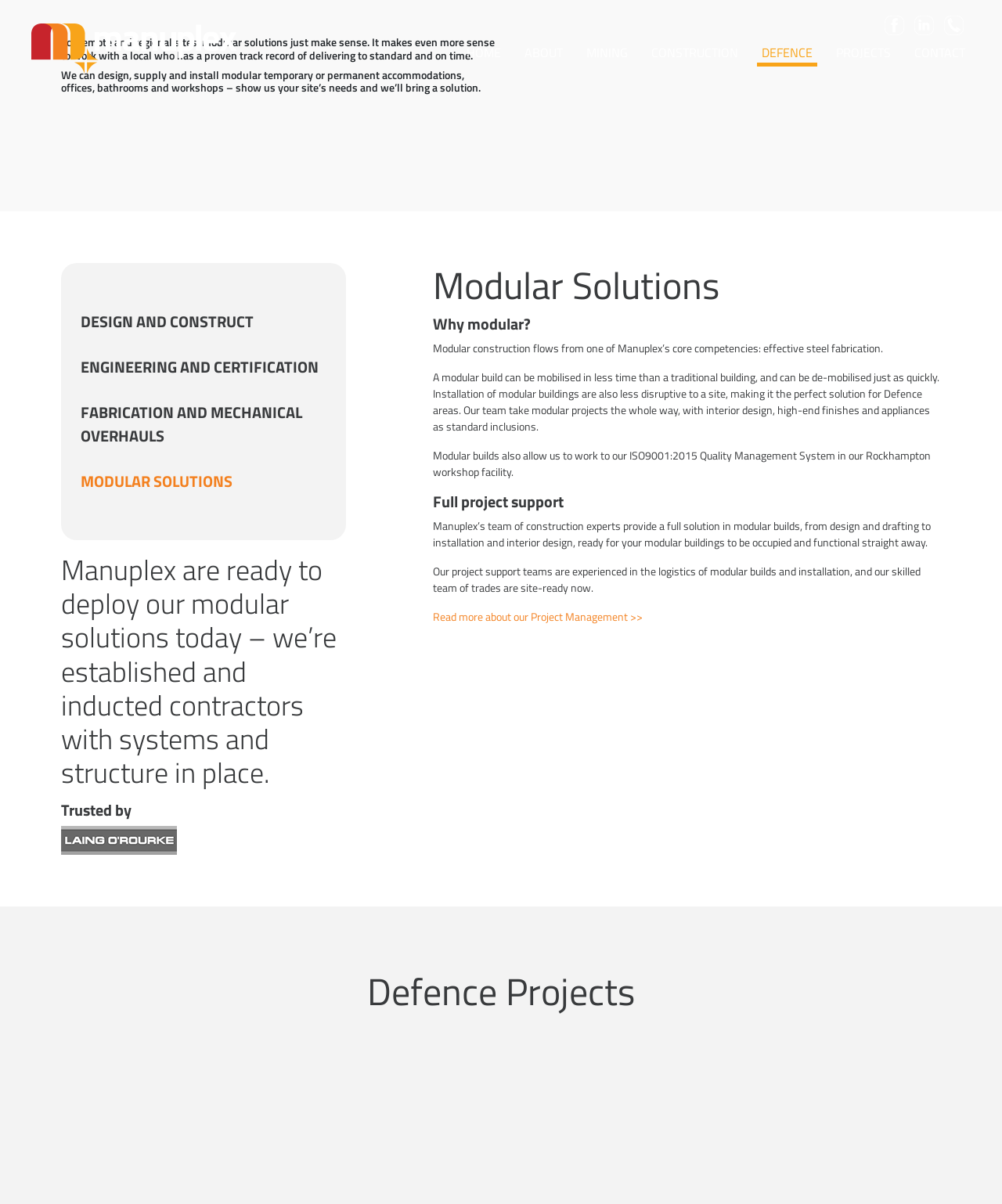Specify the bounding box coordinates of the element's region that should be clicked to achieve the following instruction: "Read more about Project Management". The bounding box coordinates consist of four float numbers between 0 and 1, in the format [left, top, right, bottom].

[0.432, 0.505, 0.641, 0.519]